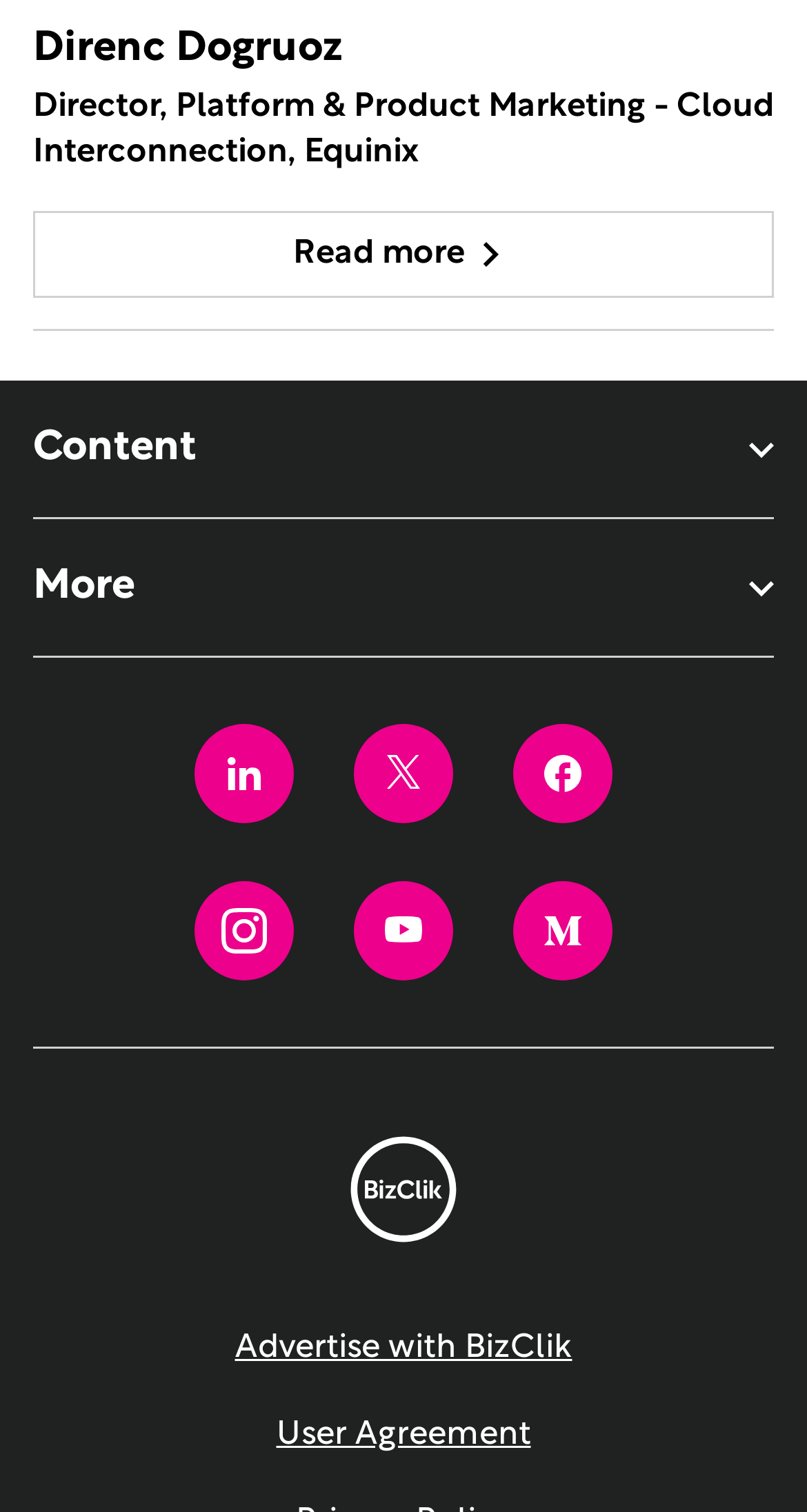Please determine the bounding box coordinates of the section I need to click to accomplish this instruction: "Check Advertise with BizClik".

[0.291, 0.876, 0.709, 0.907]